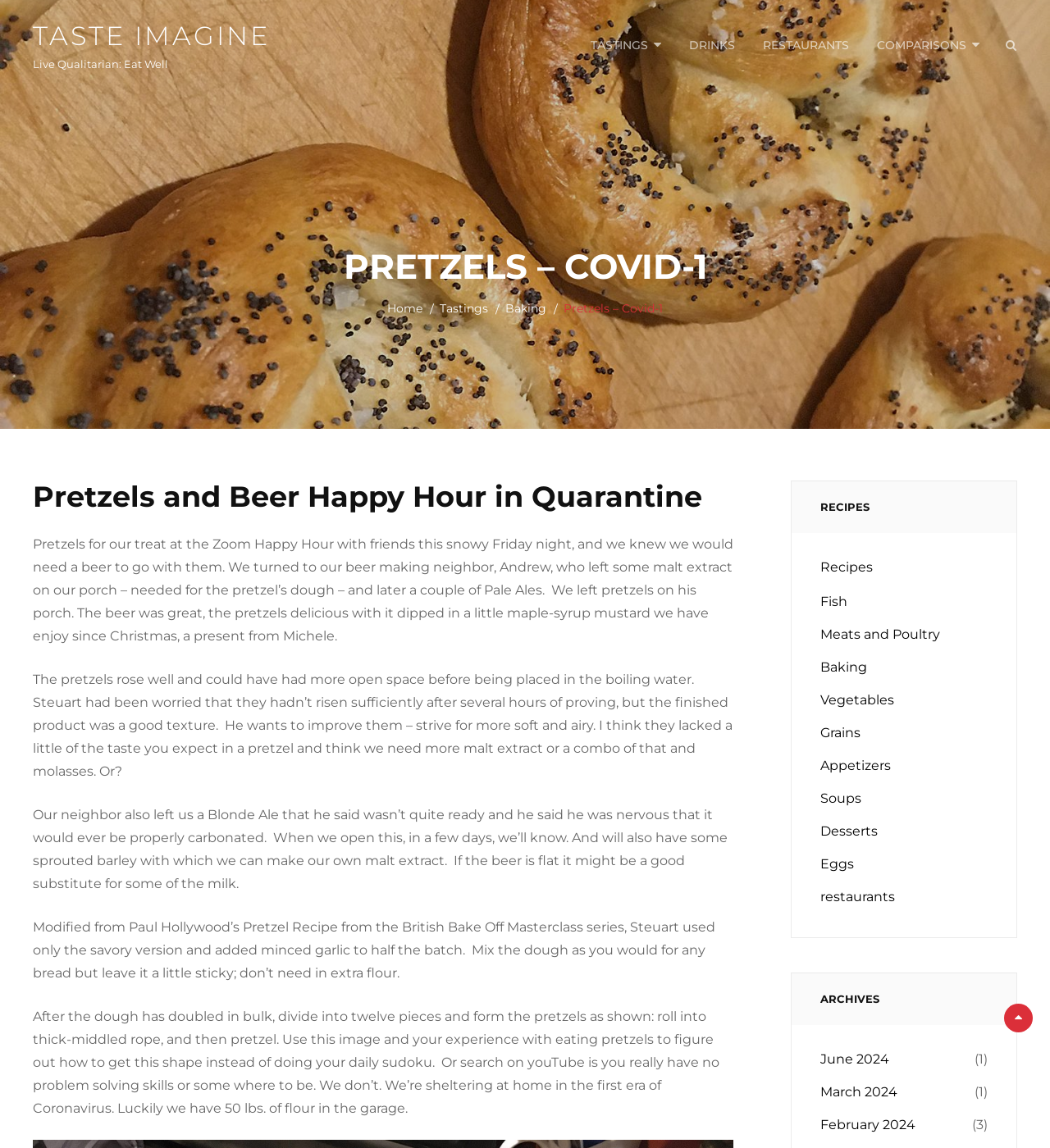What is the purpose of the malt extract in the pretzel recipe?
Could you give a comprehensive explanation in response to this question?

According to the webpage, the malt extract is needed for the pretzel's dough, and the author thinks they need more malt extract or a combo of that and molasses to achieve the expected taste in a pretzel.